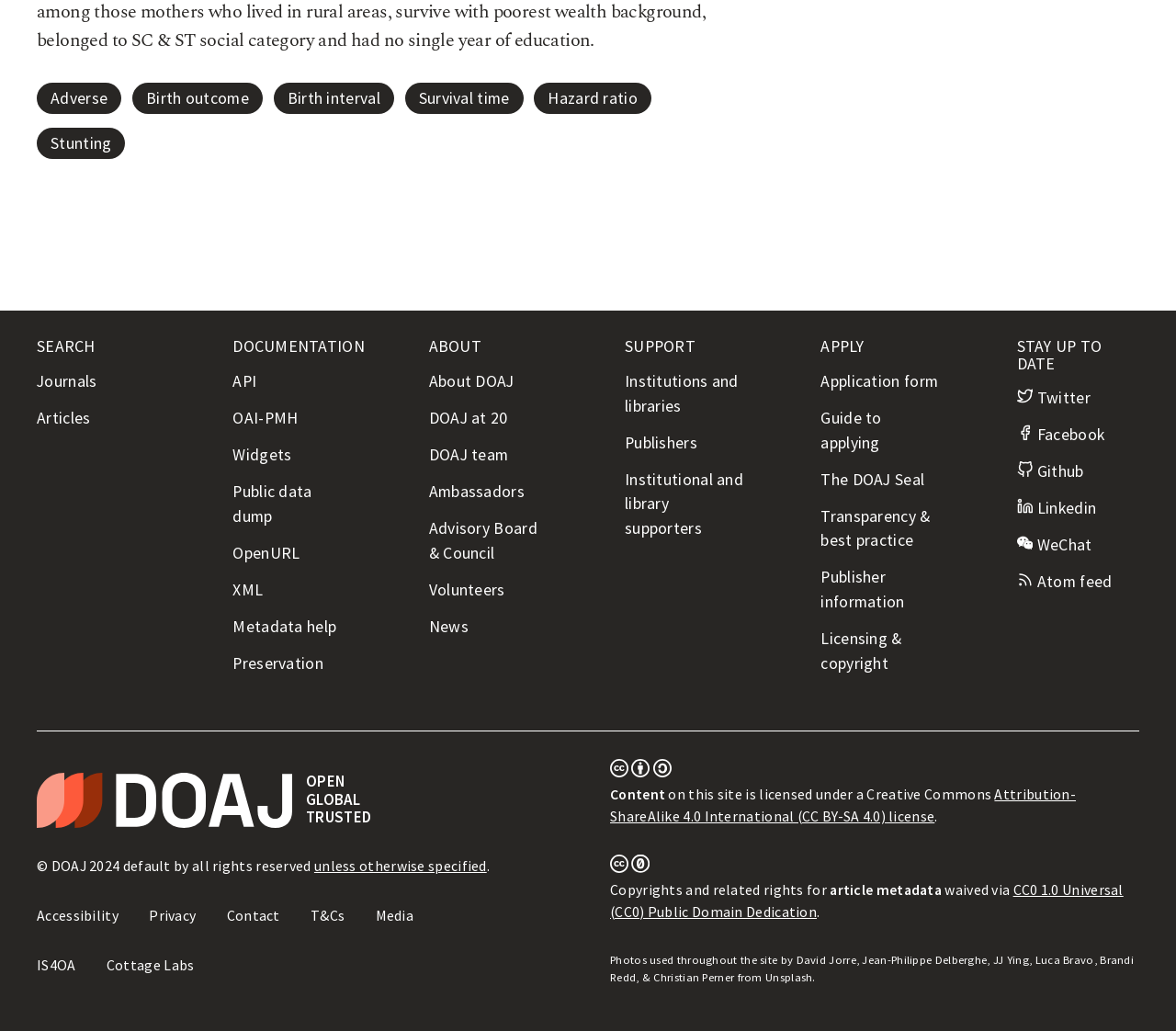Kindly respond to the following question with a single word or a brief phrase: 
What is the purpose of the 'STAY UP TO DATE' section?

Social media links